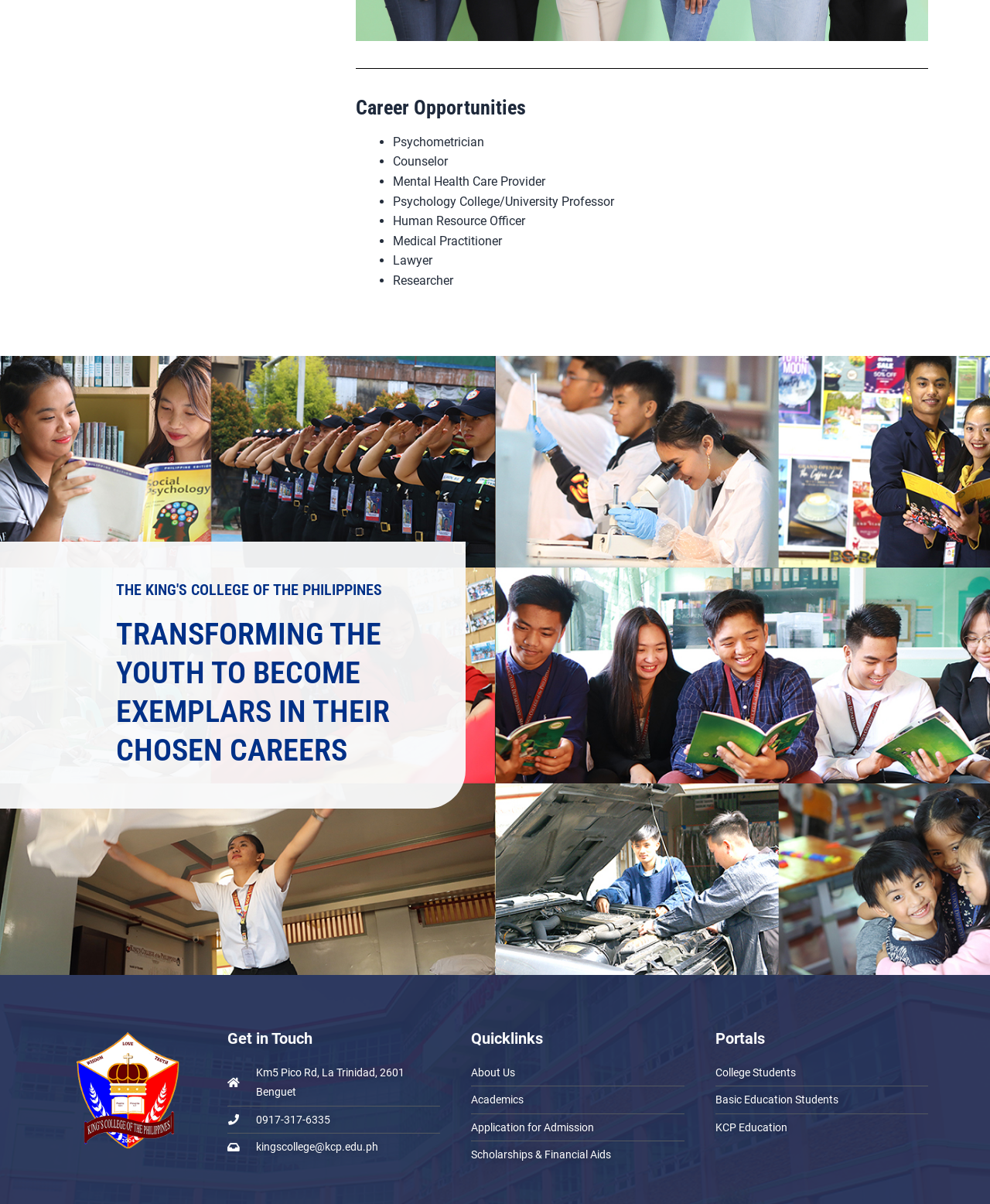Pinpoint the bounding box coordinates of the area that must be clicked to complete this instruction: "Get in touch with the college at 'Km5 Pico Rd, La Trinidad, 2601 Benguet'".

[0.259, 0.885, 0.409, 0.912]